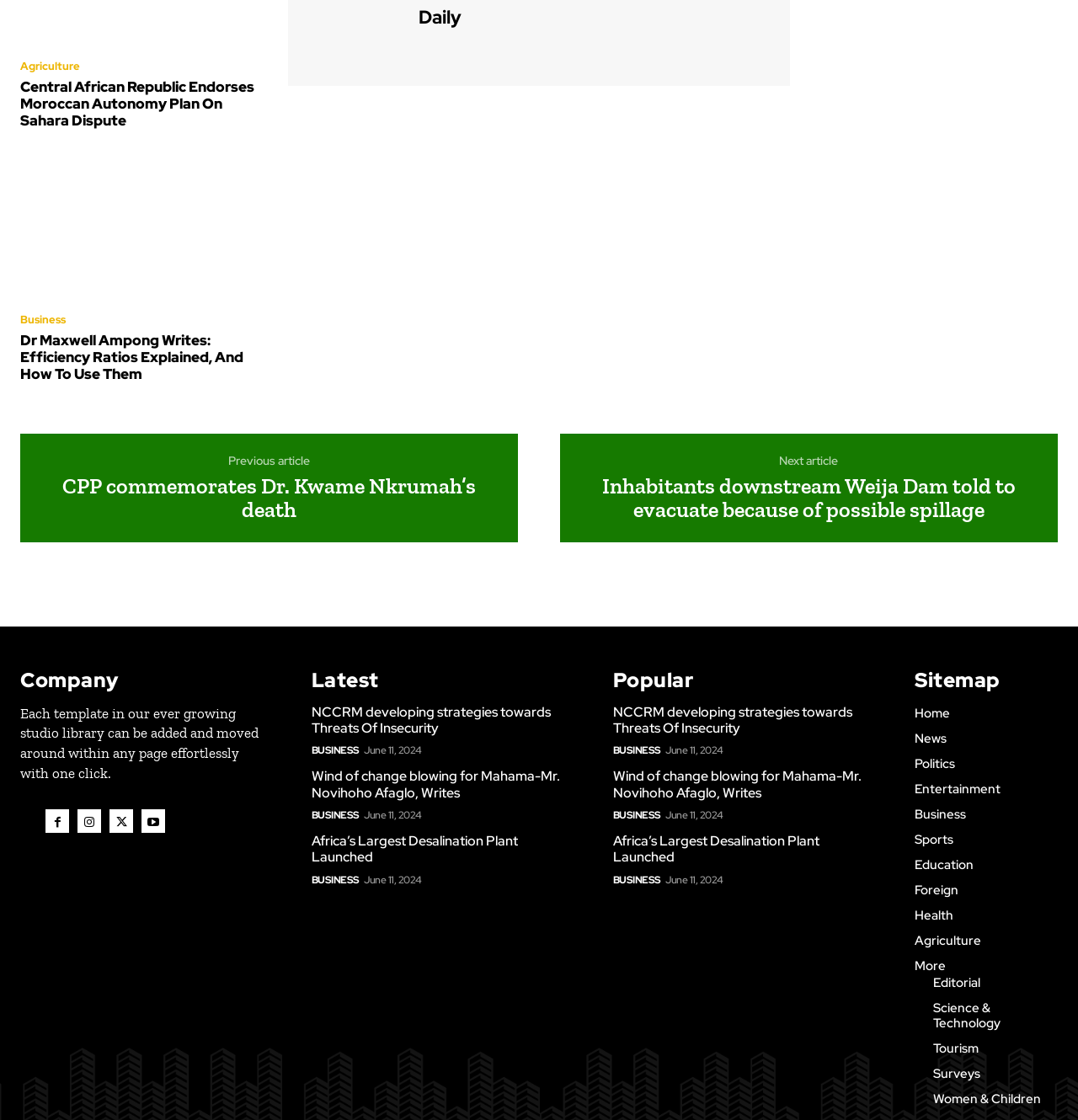What type of content is featured in the section 'Popular'?
Provide a detailed answer to the question using information from the image.

The section 'Popular' features a list of news articles, including 'NCCRM developing strategies towards Threats Of Insecurity', 'Wind of change blowing for Mahama-Mr. Novihoho Afaglo, Writes', and 'Africa’s Largest Desalination Plant Launched'.